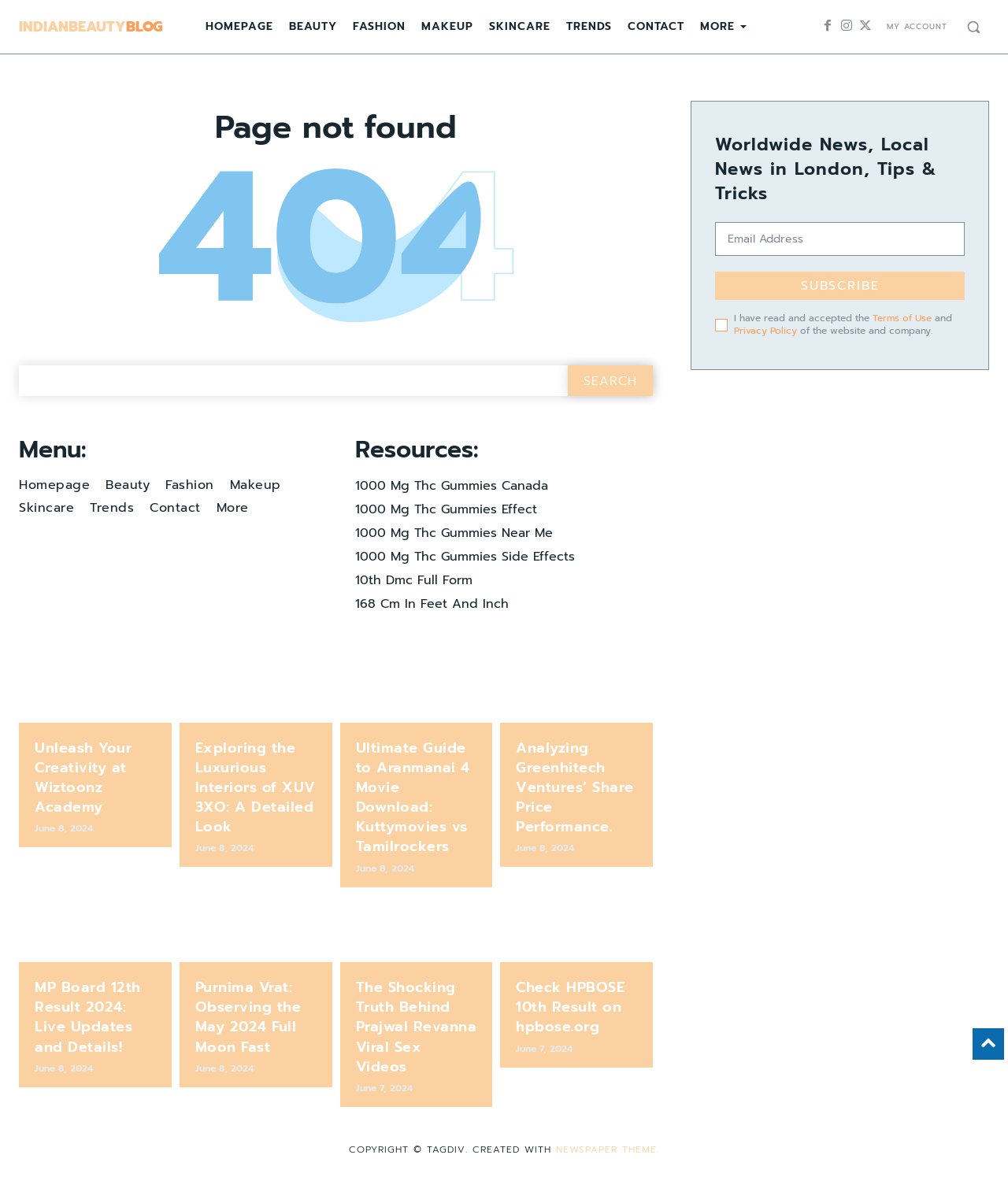Describe the webpage in detail, including text, images, and layout.

This webpage appears to be a blog or news website with a "Page not found" error message. At the top, there is a navigation menu with links to various sections, including "INDIANBEAUTY BLOG", "HOMEPAGE", "BEAUTY", "FASHION", "MAKEUP", "SKINCARE", "TRENDS", "CONTACT", and "MORE". 

Below the navigation menu, there is a search bar with a "Search" button and a magnifying glass icon. To the right of the search bar, there is a "MY ACCOUNT" link.

The main content area of the page is divided into two sections. The left section has a heading "Menu:" followed by links to various pages, including "Homepage", "Beauty", "Fashion", "Makeup", "Skincare", "Trends", and "Contact". 

The right section has a heading "Resources:" followed by a list of links to various articles, including "1000 Mg Thc Gummies Canada", "1000 Mg Thc Gummies Effect", and "Unleash Your Creativity at Wiztoonz Academy". Each article has a heading, a link, and a timestamp indicating the date "June 8, 2024" or "June 7, 2024".

At the bottom of the page, there is a section with a heading "Worldwide News, Local News in London, Tips & Tricks" and a textbox labeled "email" that requires input.